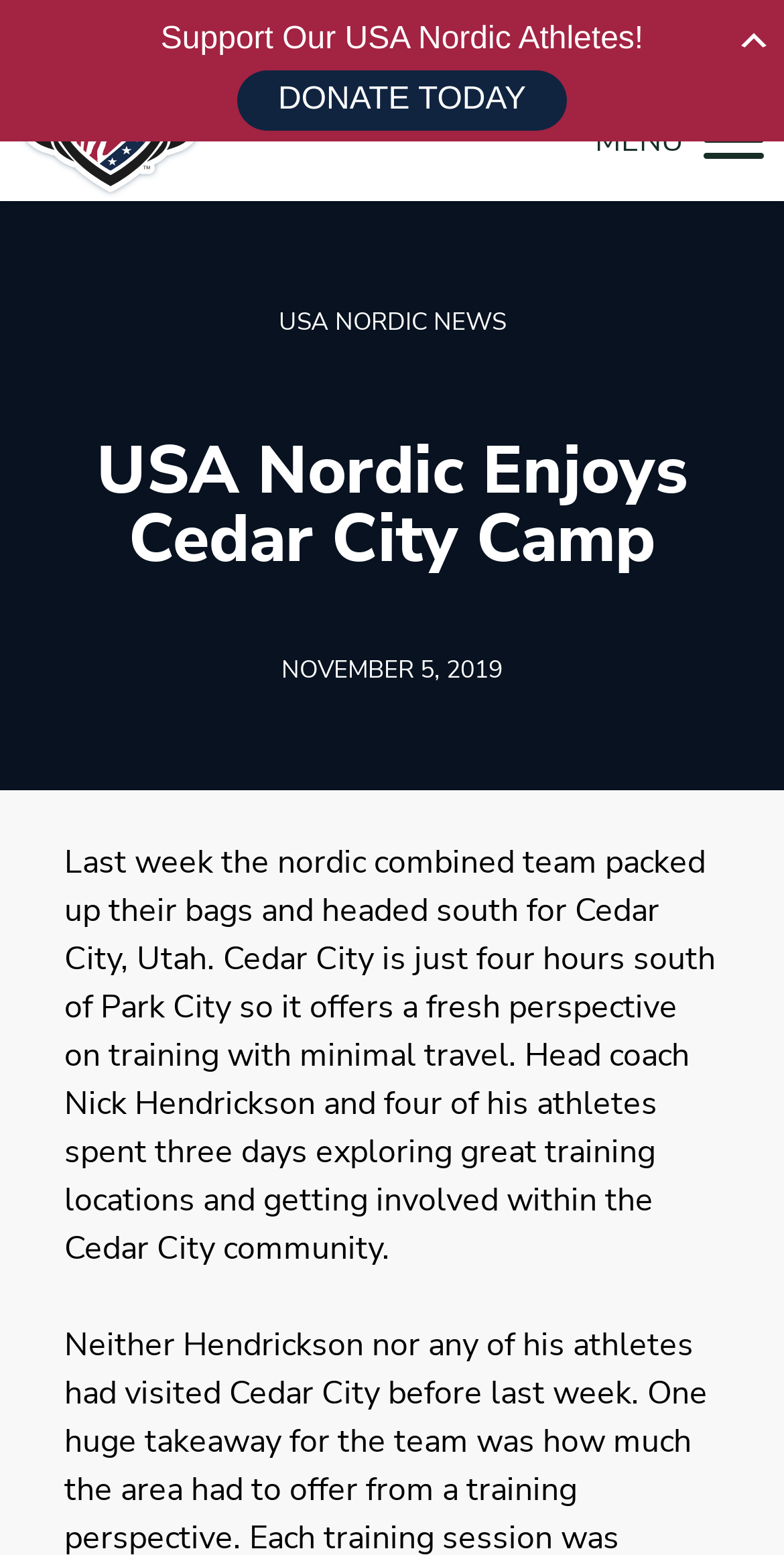Provide the bounding box coordinates of the HTML element this sentence describes: "X". The bounding box coordinates consist of four float numbers between 0 and 1, i.e., [left, top, right, bottom].

None